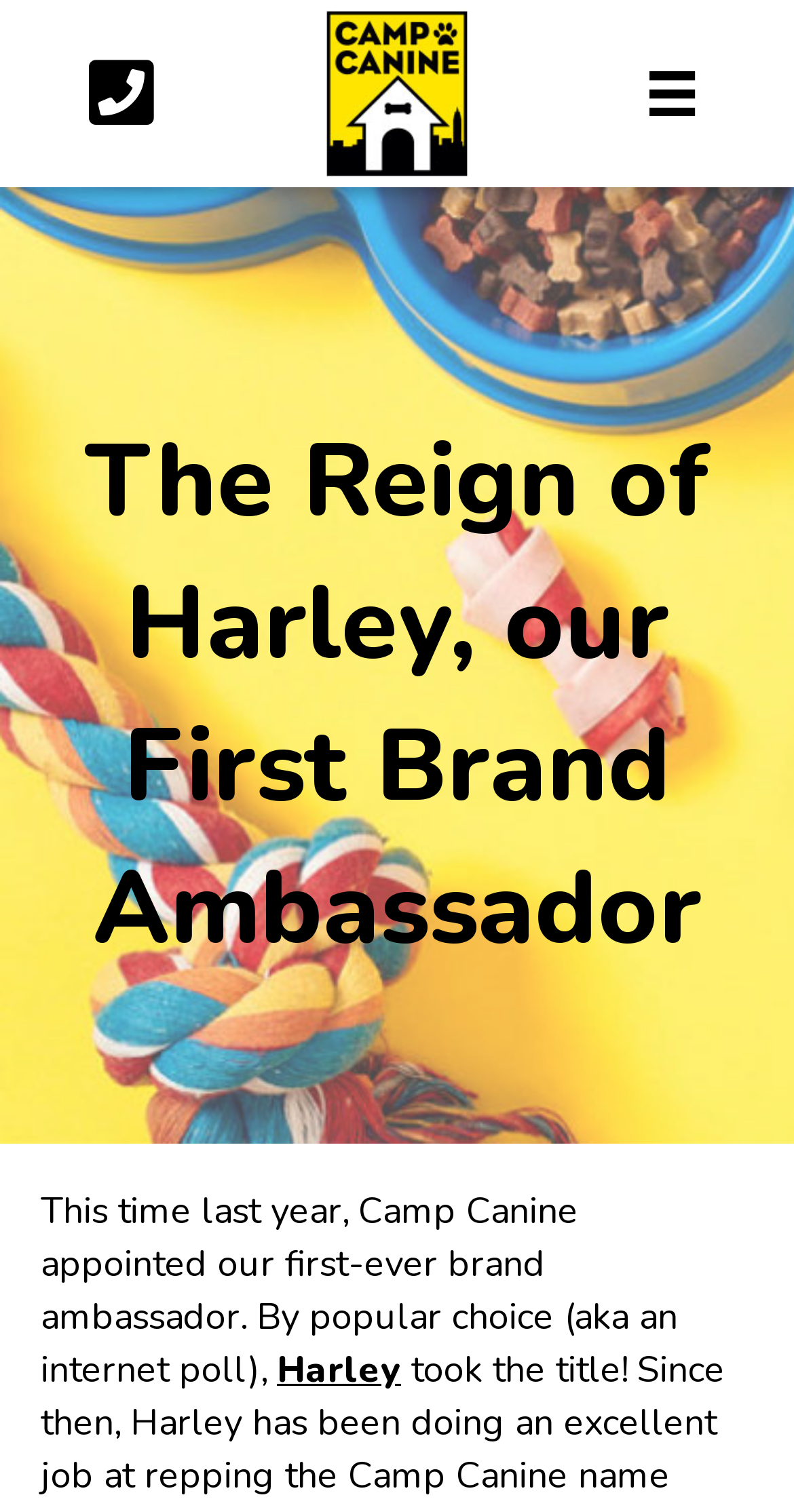What is the name of the organization?
Give a one-word or short phrase answer based on the image.

Camp Canine